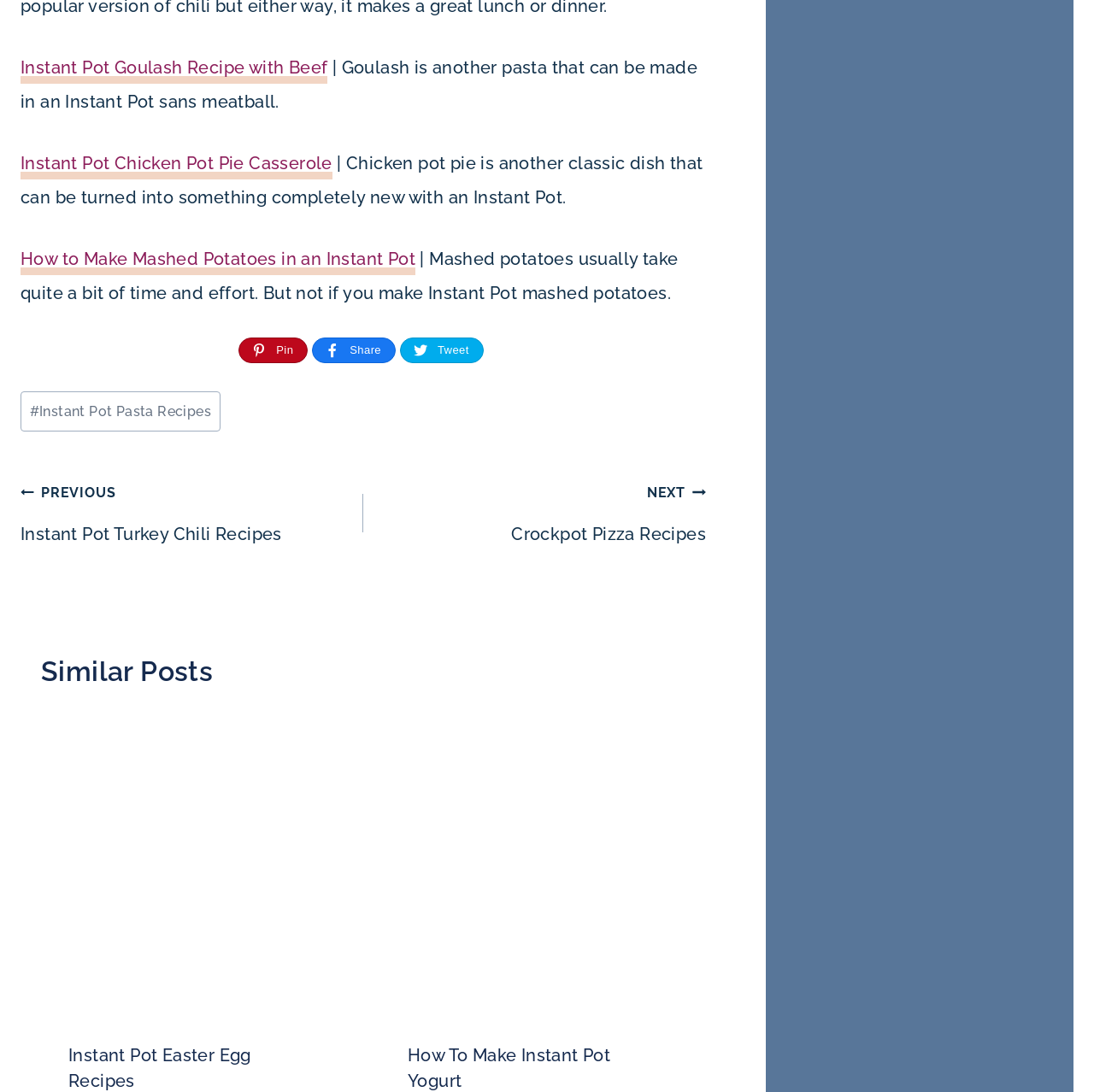Answer the following in one word or a short phrase: 
What is the category of the post?

Instant Pot Pasta Recipes